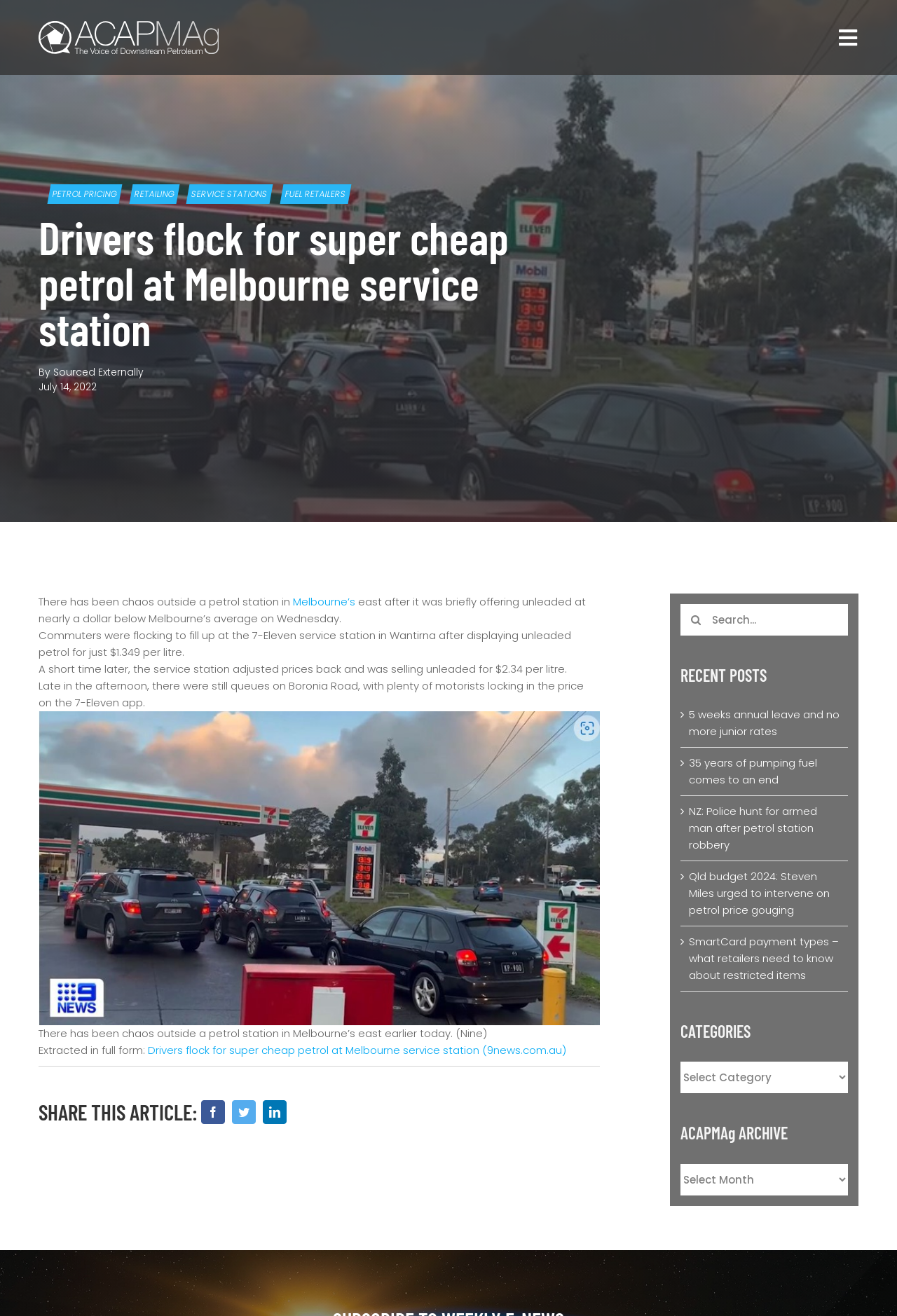Locate the bounding box coordinates of the element that should be clicked to fulfill the instruction: "Read about petrol pricing".

[0.053, 0.14, 0.136, 0.155]